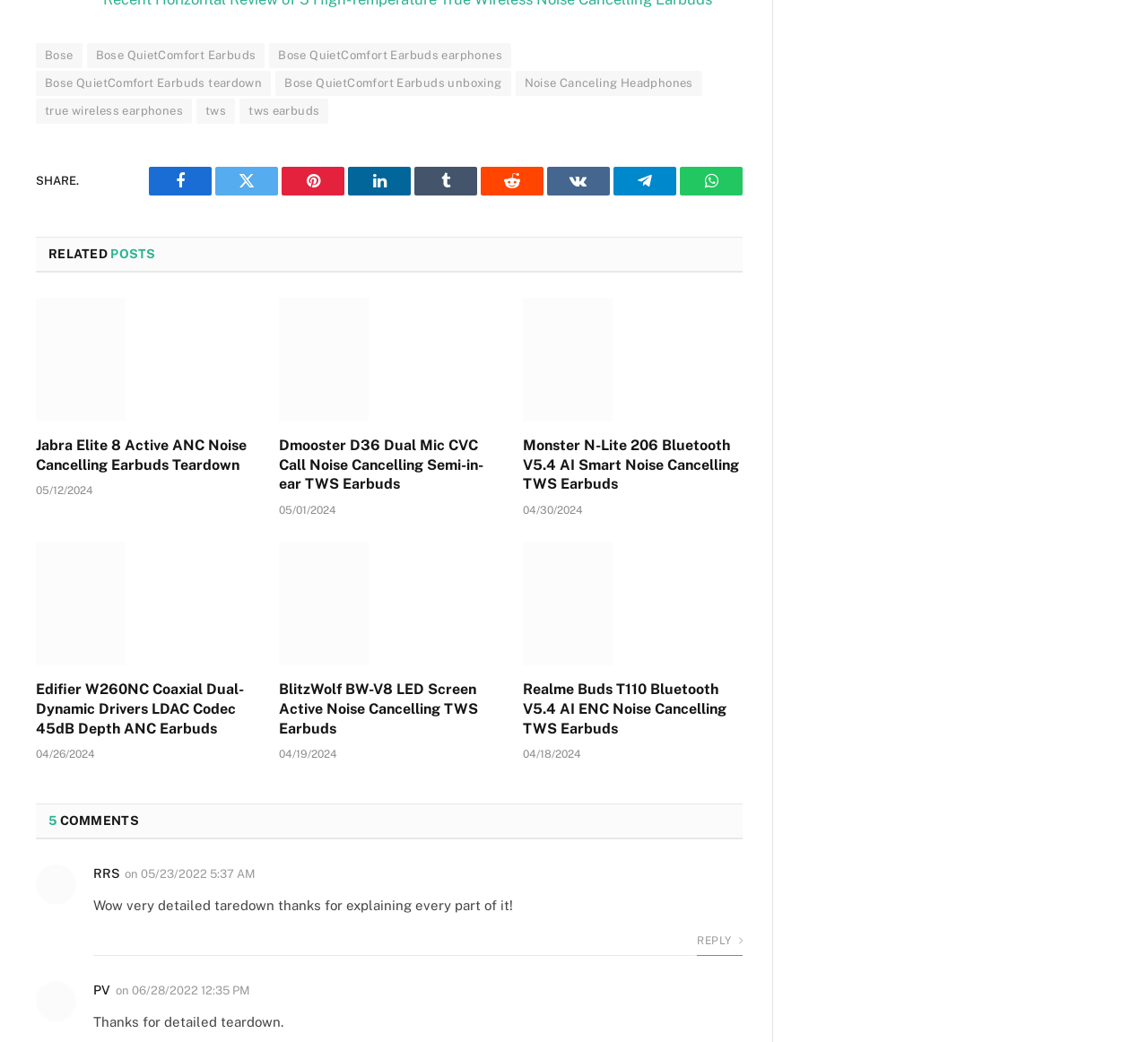How many social media sharing links are there?
Please give a detailed and elaborate answer to the question based on the image.

I counted the number of link elements with social media icons, such as Facebook, Twitter, and LinkedIn, and found 9 of them.